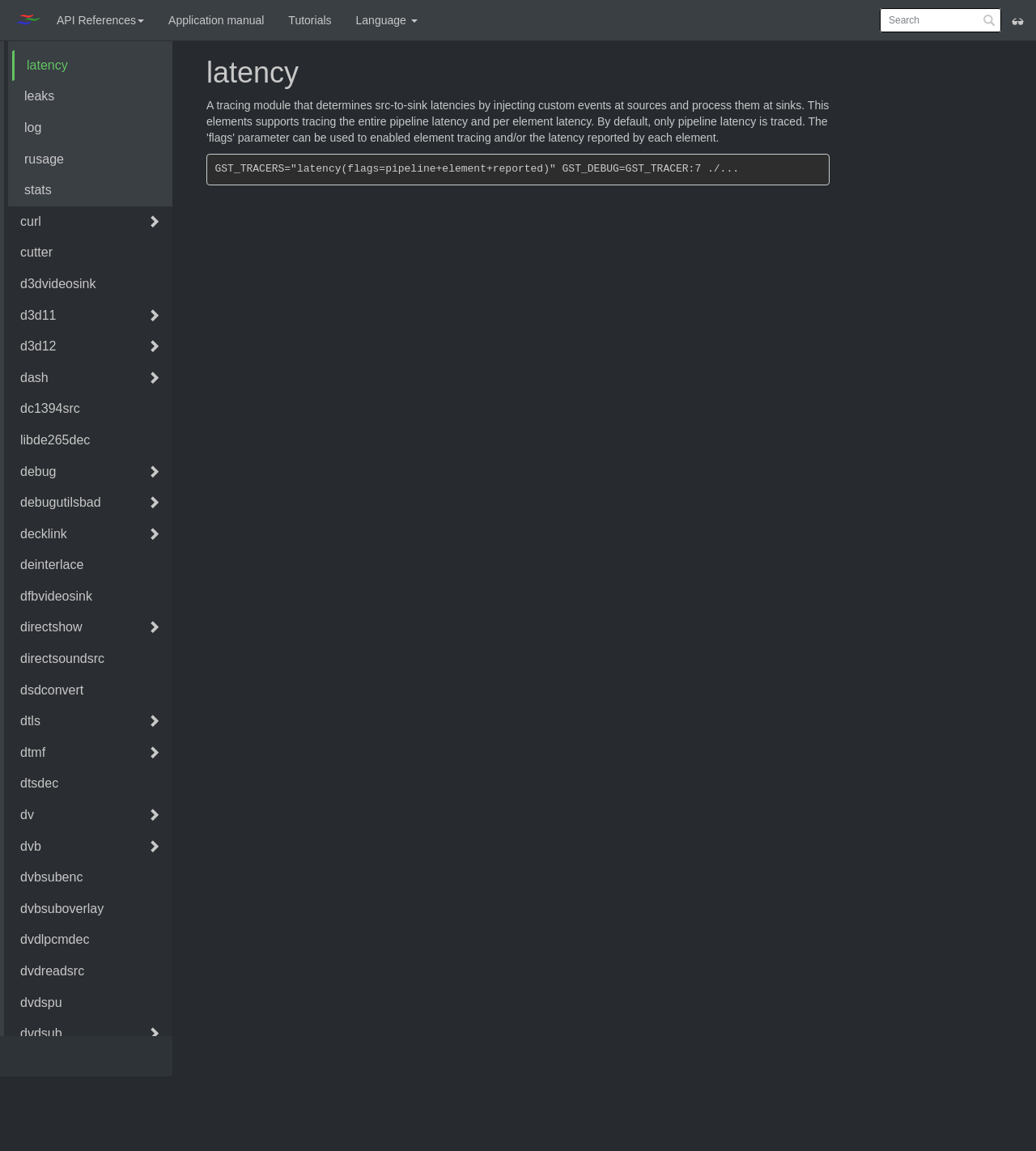Using the given element description, provide the bounding box coordinates (top-left x, top-left y, bottom-right x, bottom-right y) for the corresponding UI element in the screenshot: name="search" placeholder="Search"

[0.849, 0.007, 0.966, 0.028]